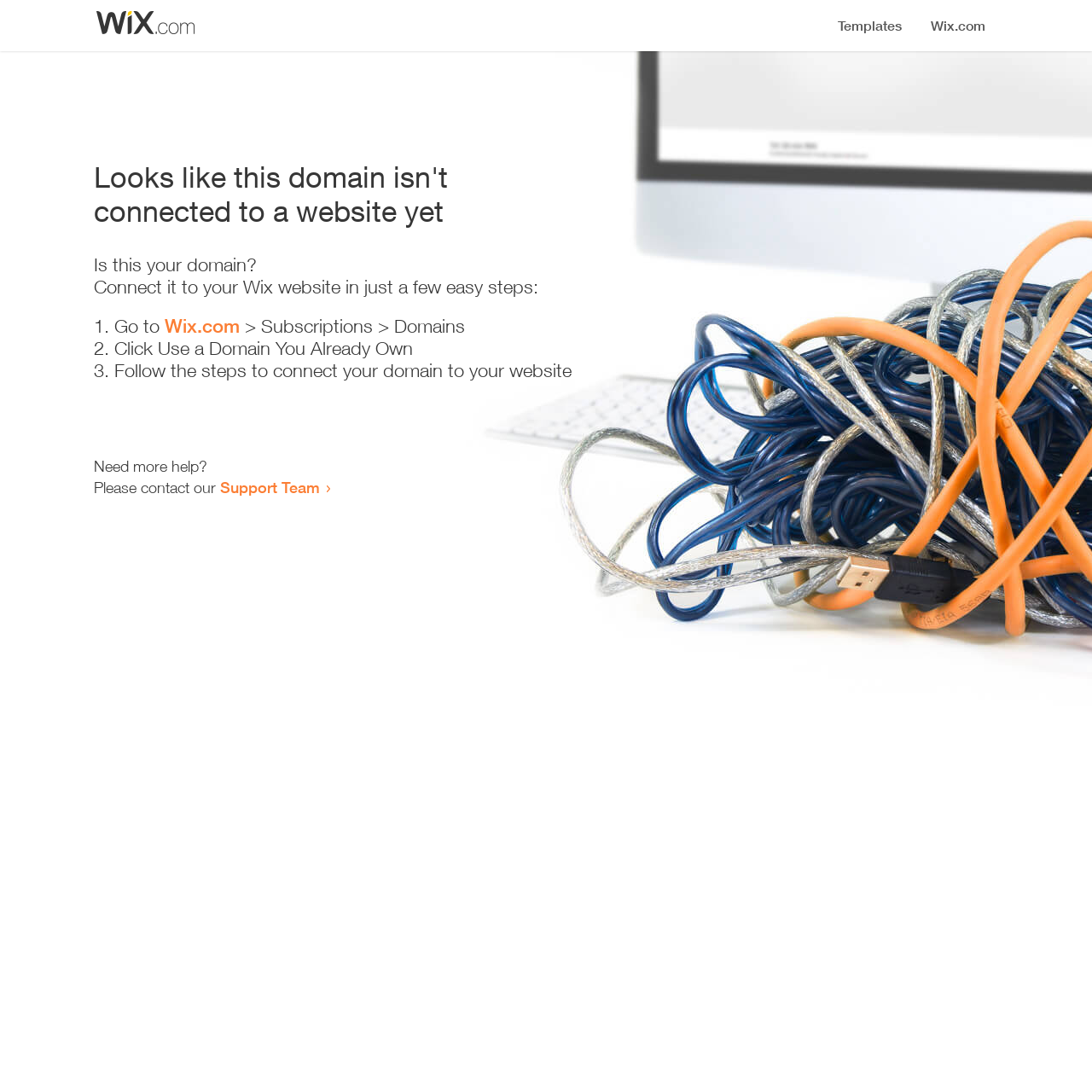Locate the UI element described by Support Team in the provided webpage screenshot. Return the bounding box coordinates in the format (top-left x, top-left y, bottom-right x, bottom-right y), ensuring all values are between 0 and 1.

[0.202, 0.438, 0.293, 0.455]